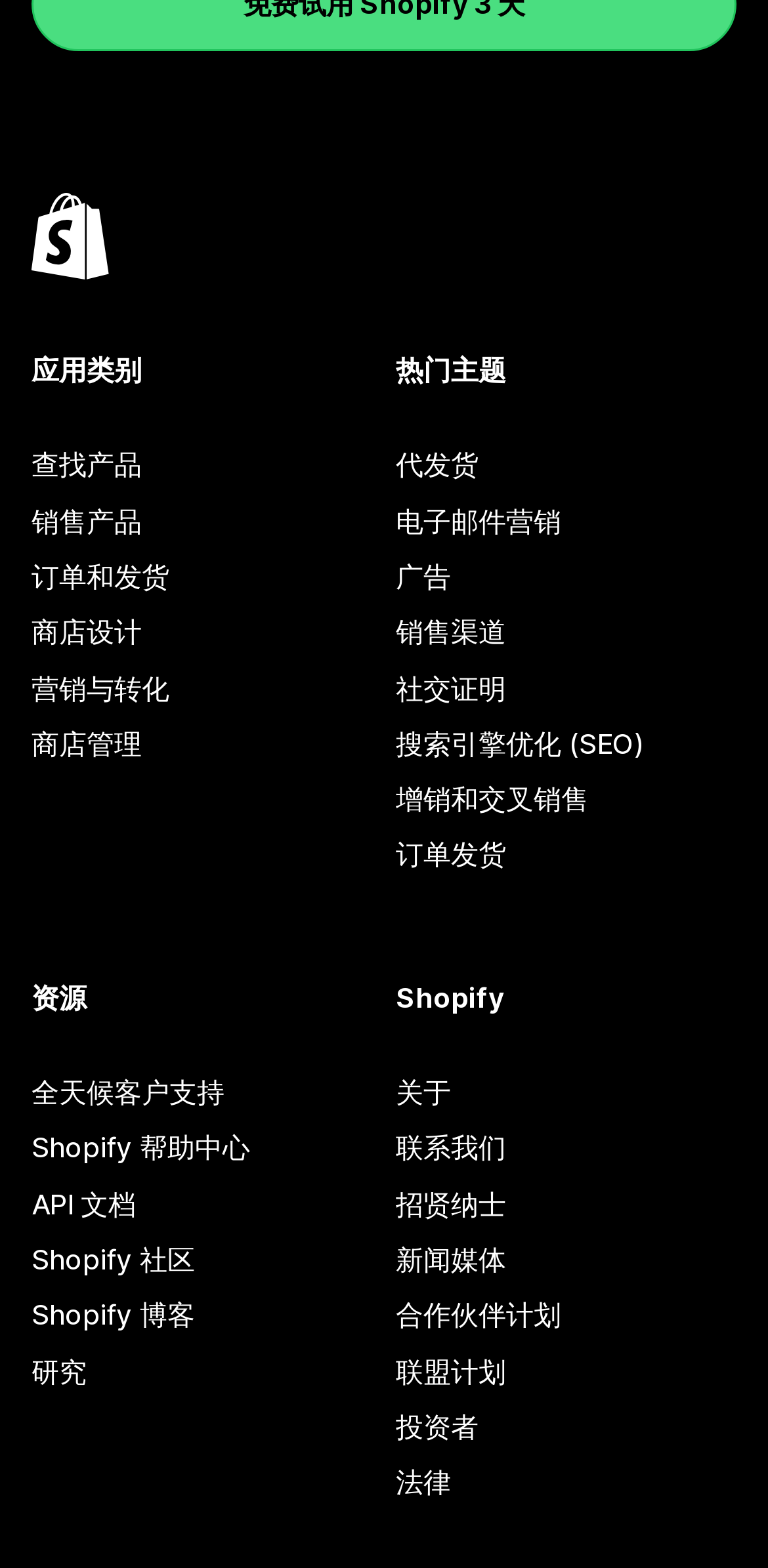Determine the bounding box coordinates for the area that needs to be clicked to fulfill this task: "Check out 联盟计划". The coordinates must be given as four float numbers between 0 and 1, i.e., [left, top, right, bottom].

[0.515, 0.857, 0.959, 0.892]